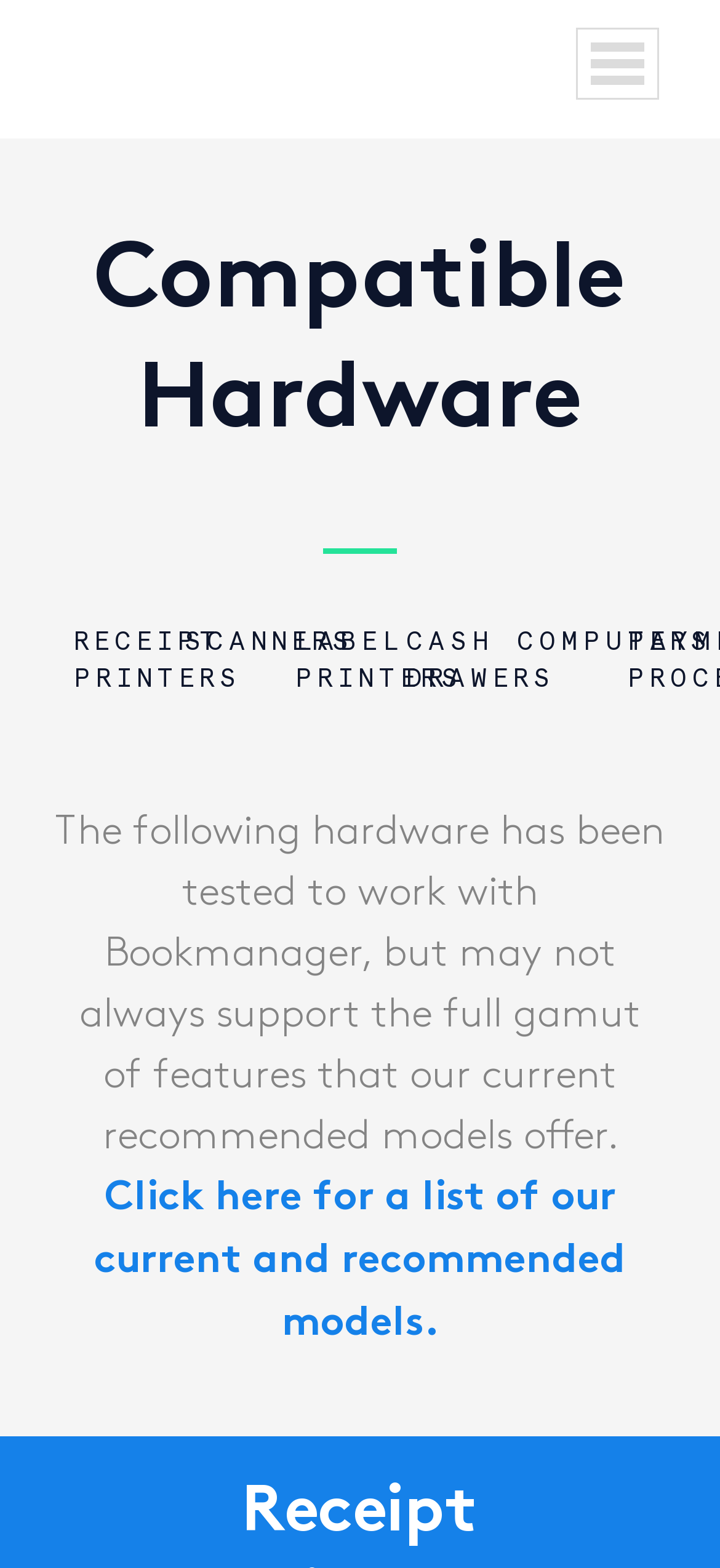Give a one-word or short phrase answer to this question: 
How many categories of hardware are listed?

5